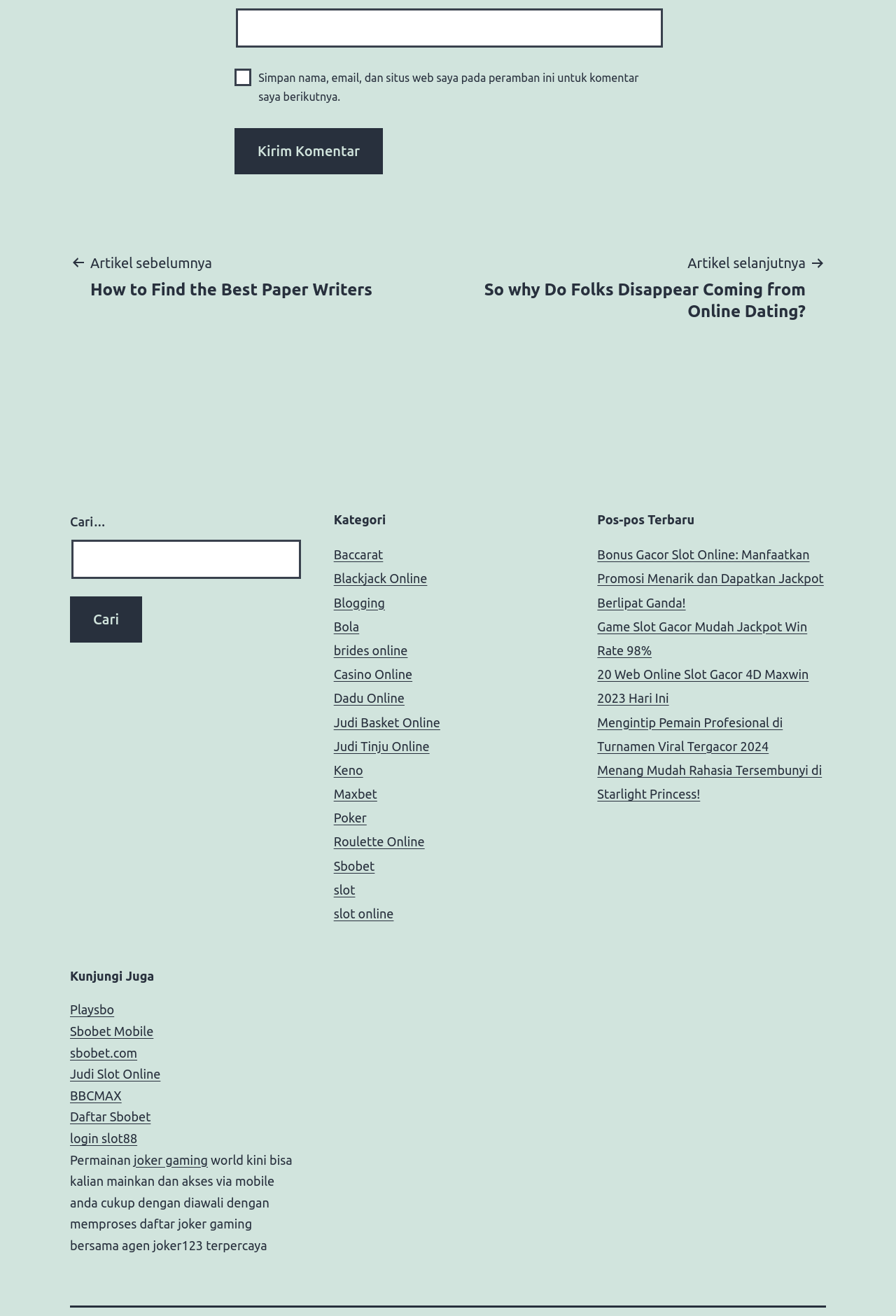Determine the bounding box coordinates for the HTML element mentioned in the following description: "Judi Basket Online". The coordinates should be a list of four floats ranging from 0 to 1, represented as [left, top, right, bottom].

[0.372, 0.543, 0.491, 0.554]